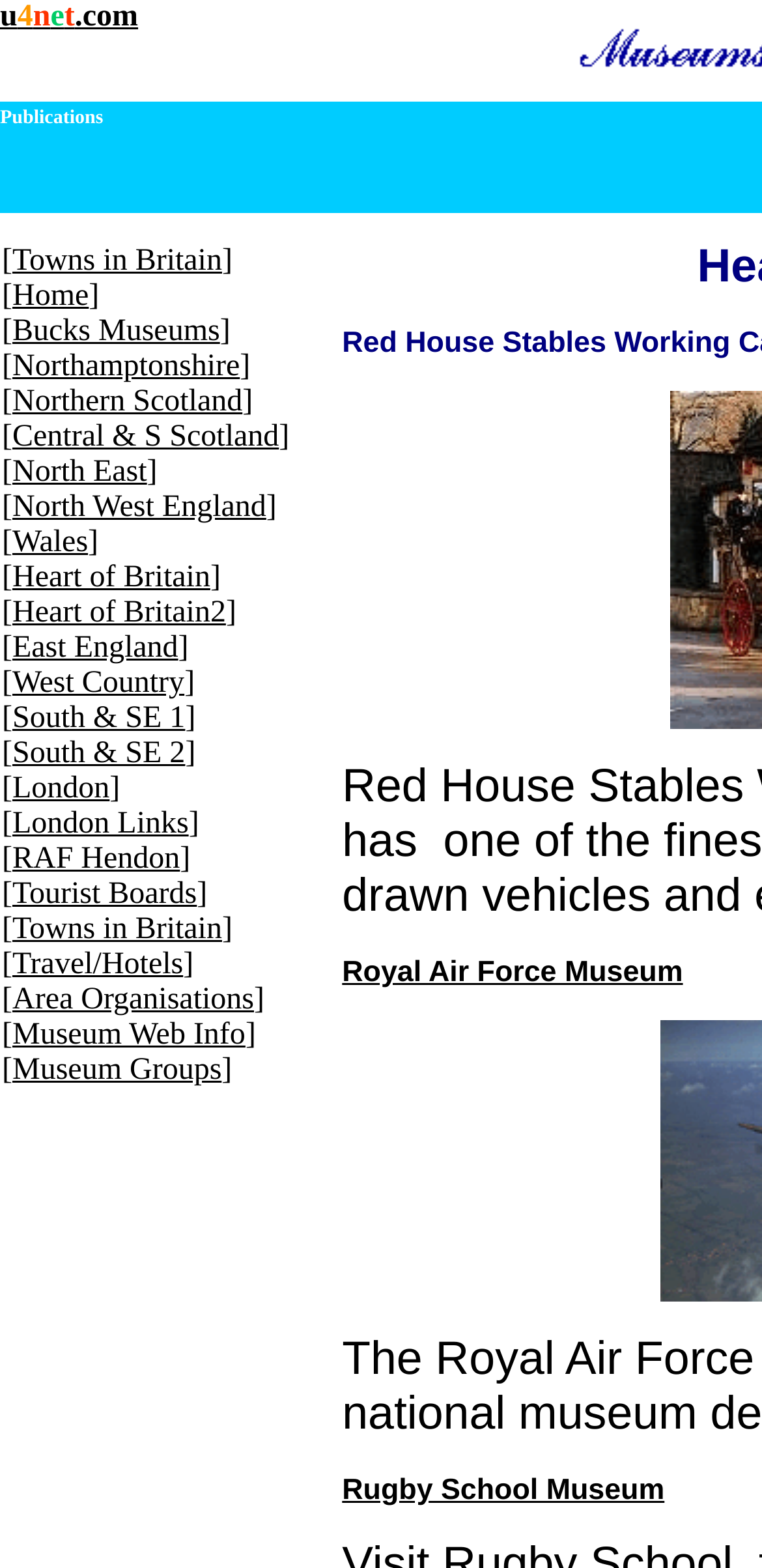Provide the bounding box coordinates of the section that needs to be clicked to accomplish the following instruction: "view the Rugby School Museum."

[0.449, 0.94, 0.872, 0.961]